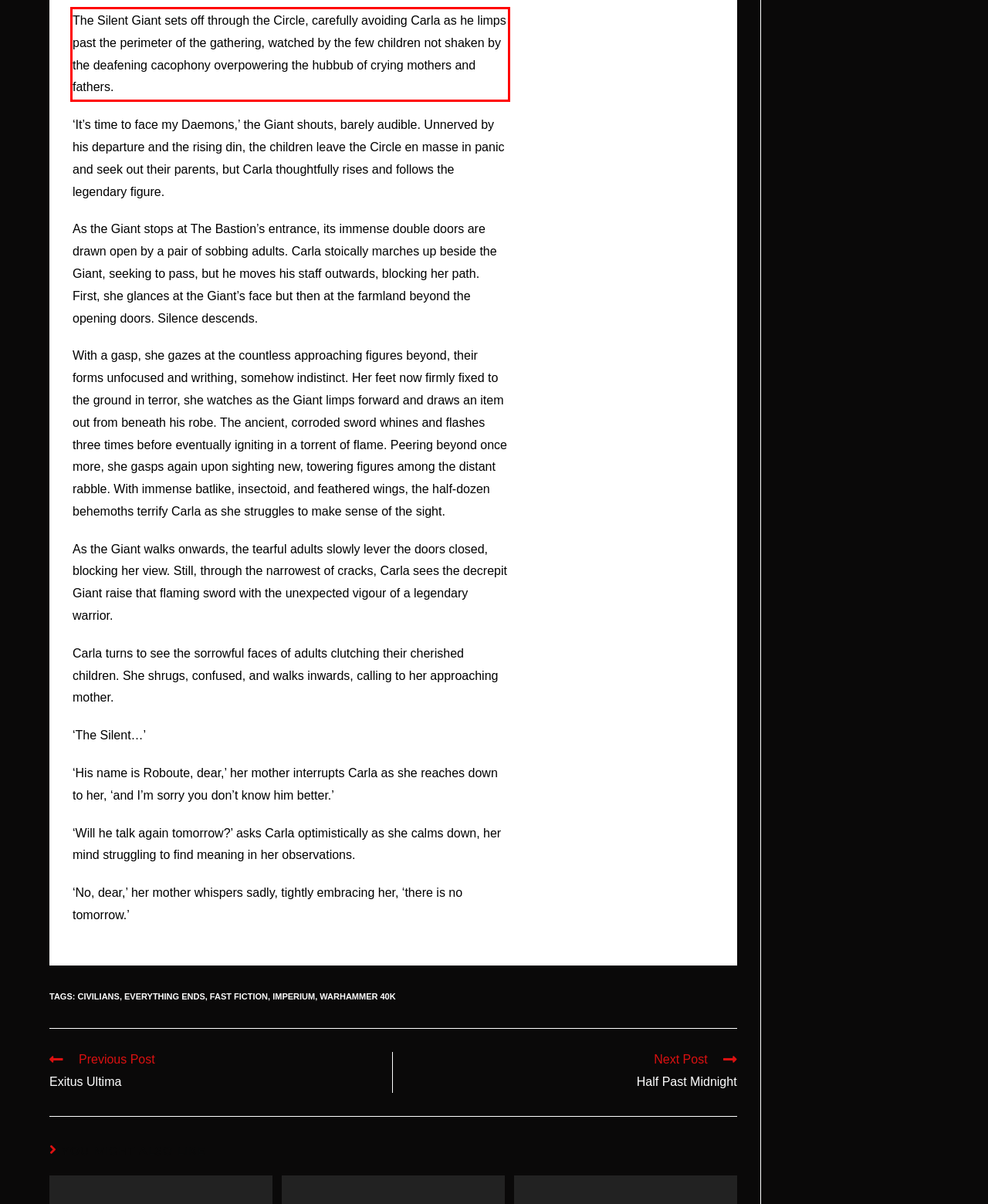Using the provided screenshot of a webpage, recognize and generate the text found within the red rectangle bounding box.

The Silent Giant sets off through the Circle, carefully avoiding Carla as he limps past the perimeter of the gathering, watched by the few children not shaken by the deafening cacophony overpowering the hubbub of crying mothers and fathers.